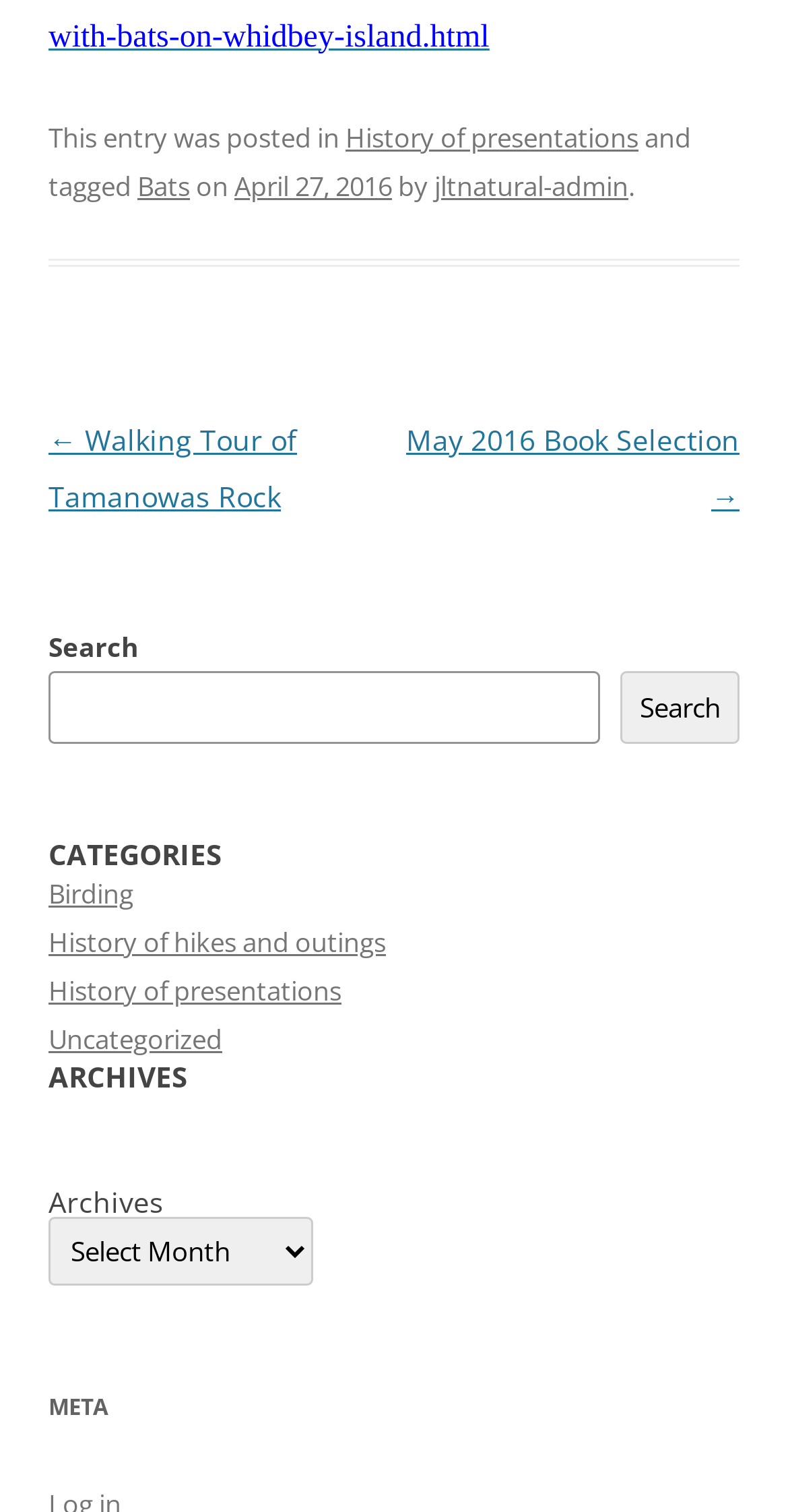What are the categories listed on the webpage?
Please provide a detailed answer to the question.

I found the categories listed on the webpage by looking at the section labeled 'CATEGORIES', which contains links to different categories. The categories are Birding, History of hikes and outings, History of presentations, and Uncategorized.